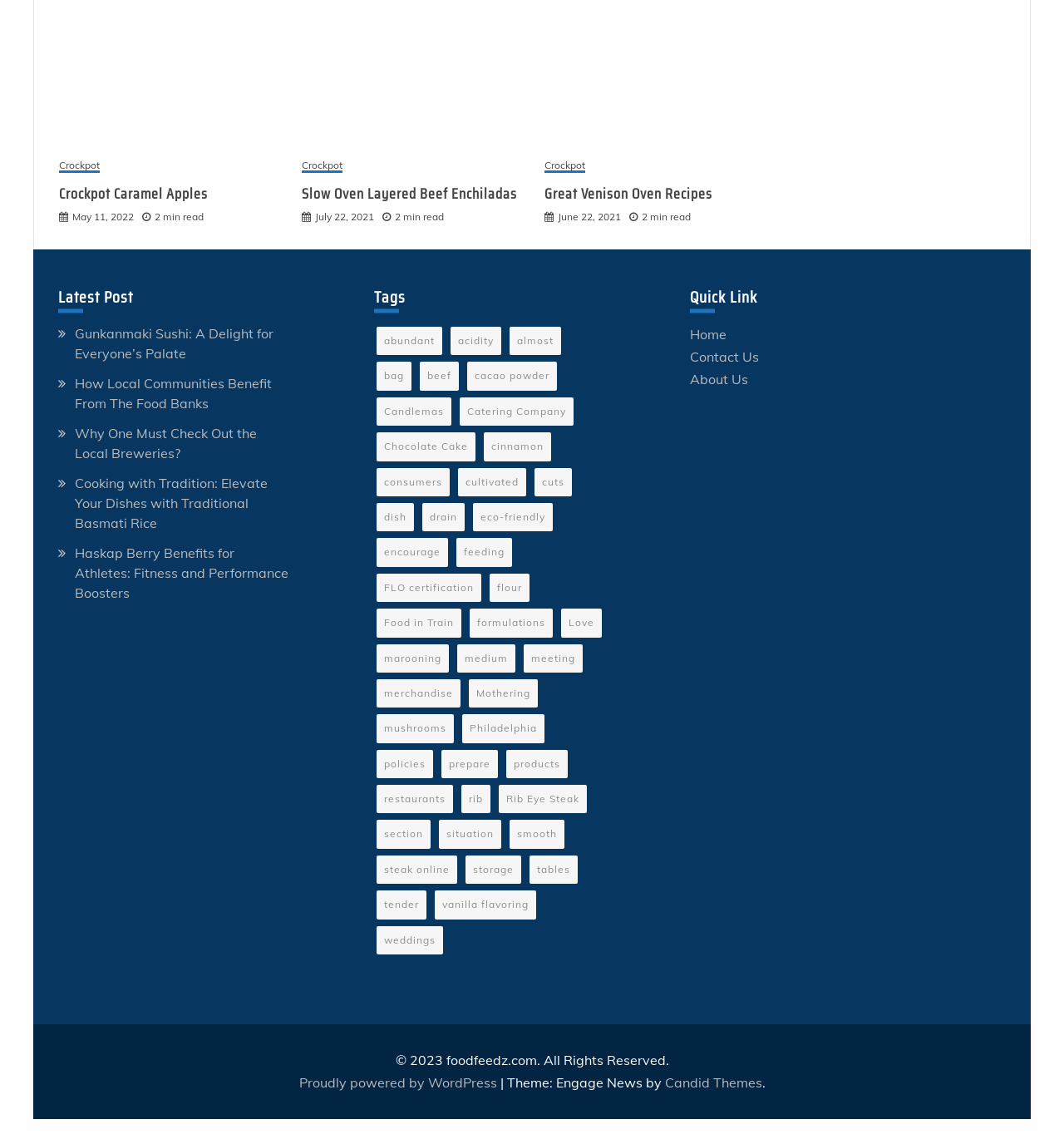Determine the bounding box coordinates for the clickable element required to fulfill the instruction: "Click on Crockpot Caramel Apples". Provide the coordinates as four float numbers between 0 and 1, i.e., [left, top, right, bottom].

[0.055, 0.159, 0.195, 0.179]